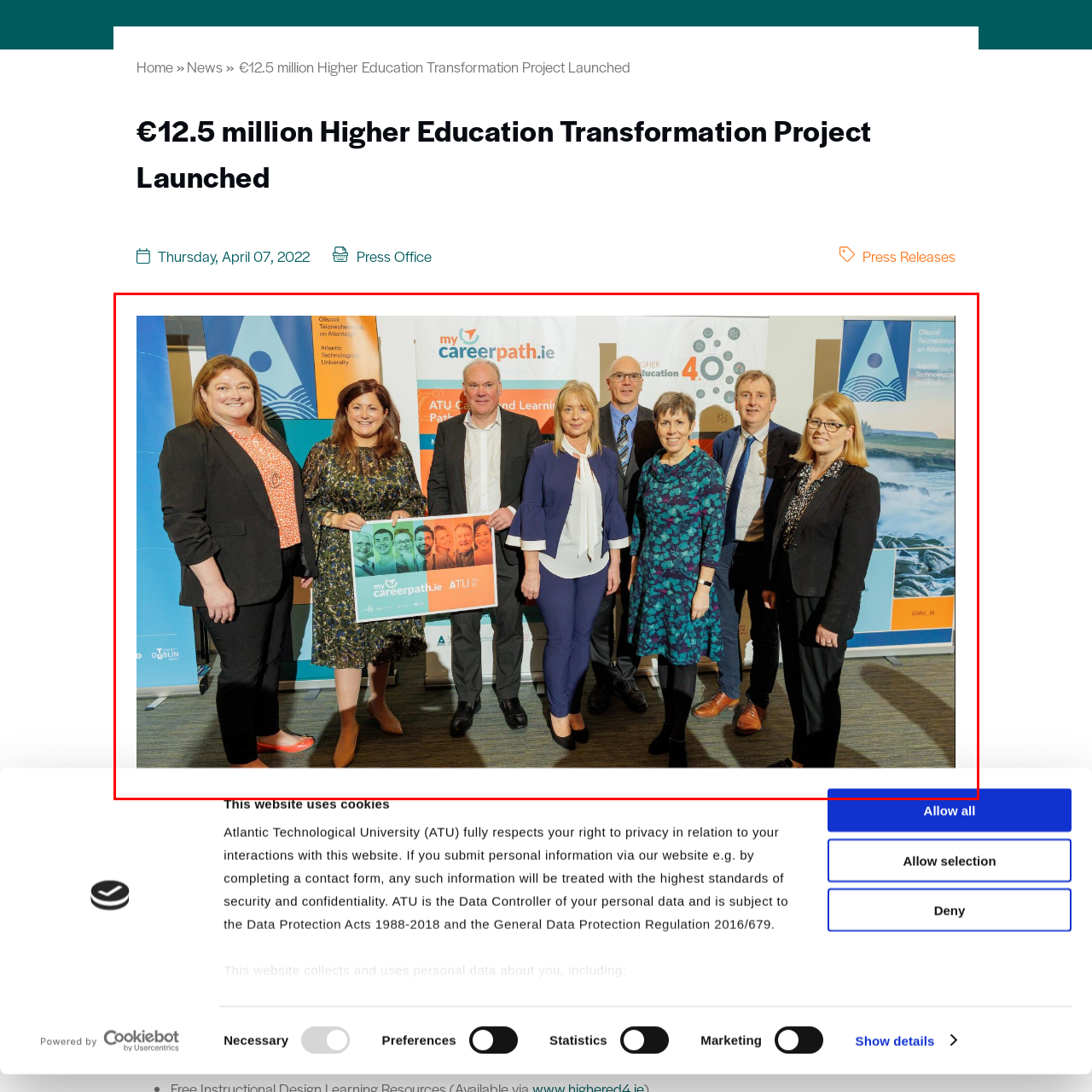What is the name of the university in the background?
Carefully examine the image within the red bounding box and provide a comprehensive answer based on what you observe.

The promotional materials in the background of the image display the logo and name of the university, which is 'Atlantic Technological University', indicating a partnership with the 'Higher Education 4.0' initiative.